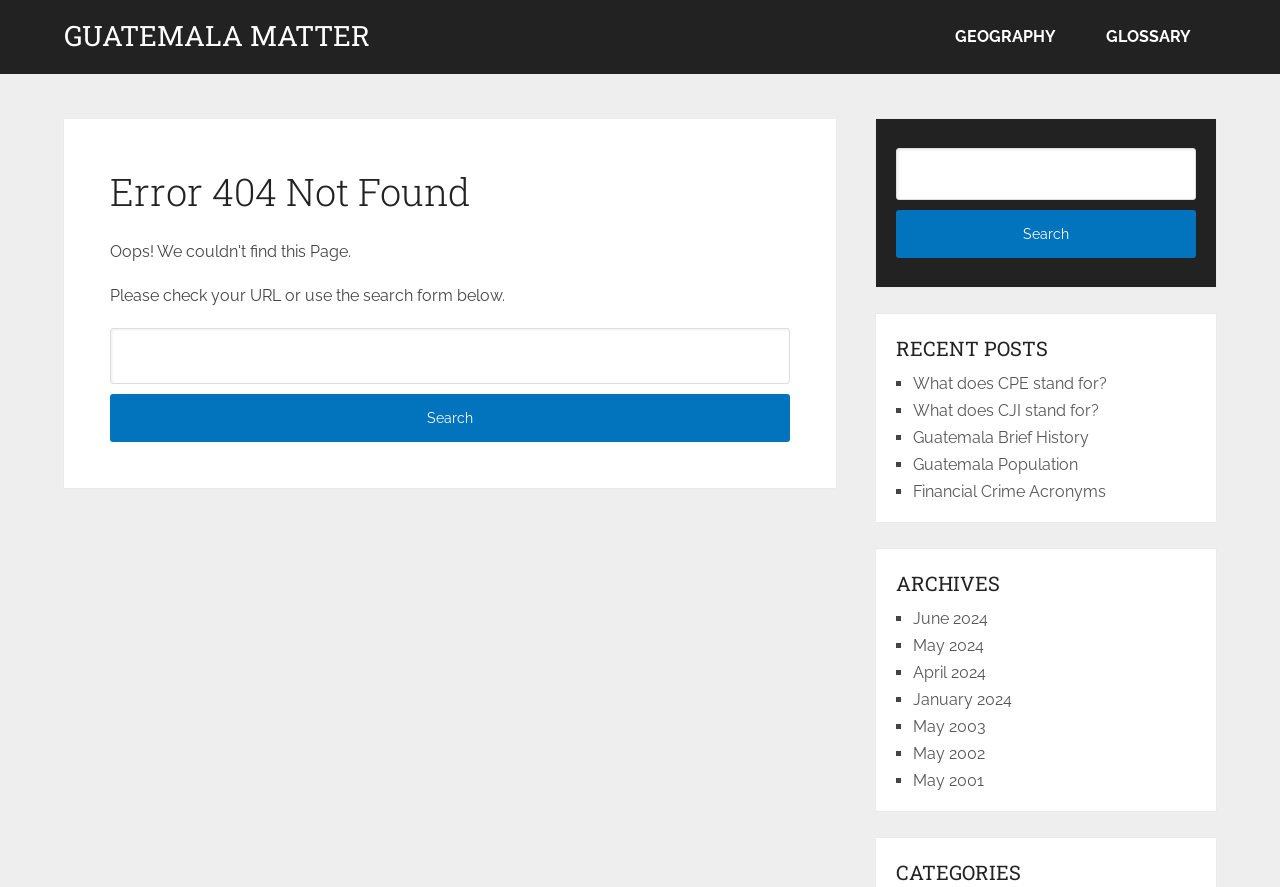What is the error message displayed?
Look at the image and respond with a one-word or short-phrase answer.

Error 404 Not Found